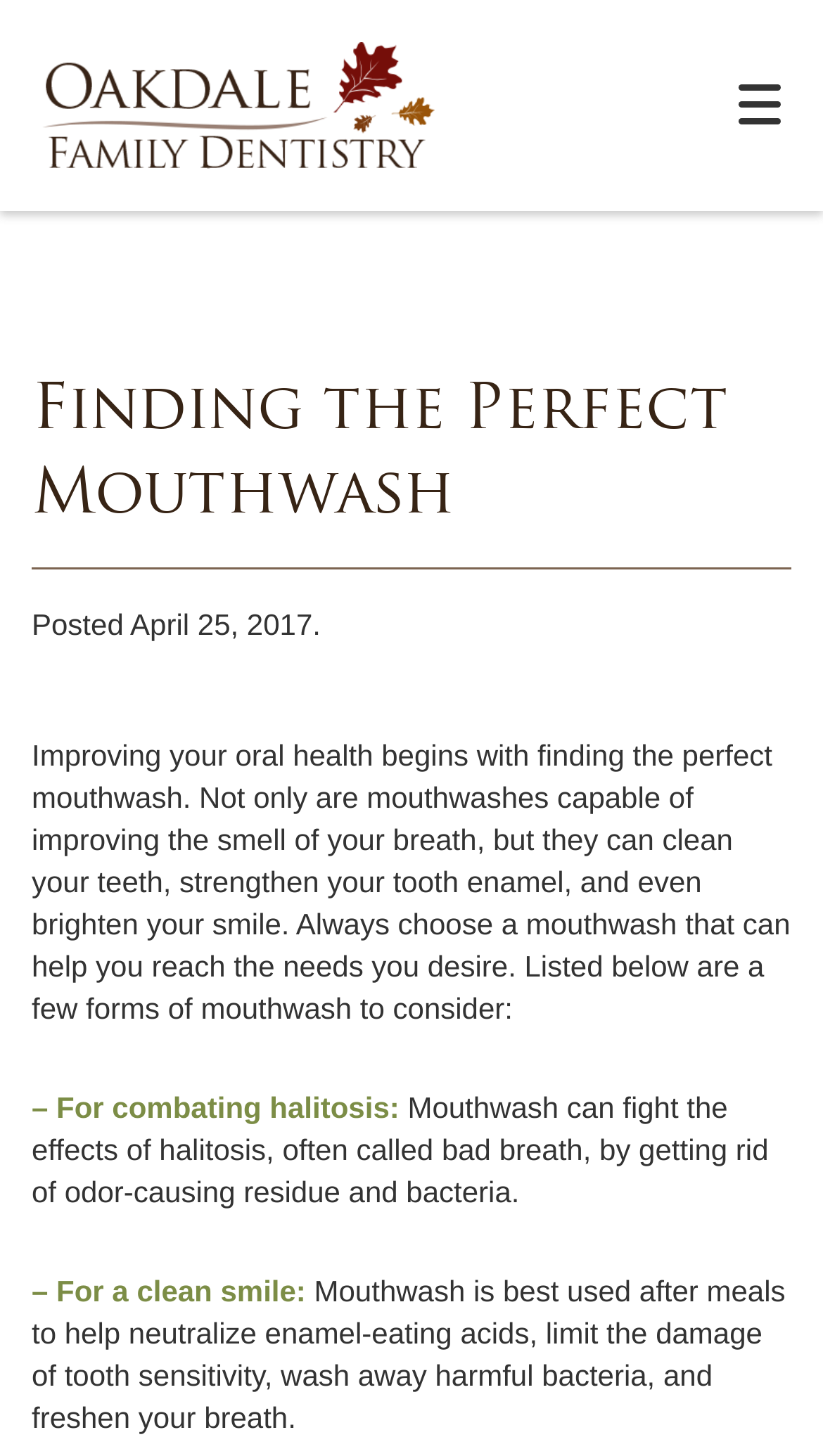What is the purpose of using mouthwash after meals?
Please answer the question as detailed as possible based on the image.

According to the webpage, using mouthwash after meals can help neutralize enamel-eating acids, limit the damage of tooth sensitivity, wash away harmful bacteria, and freshen breath.